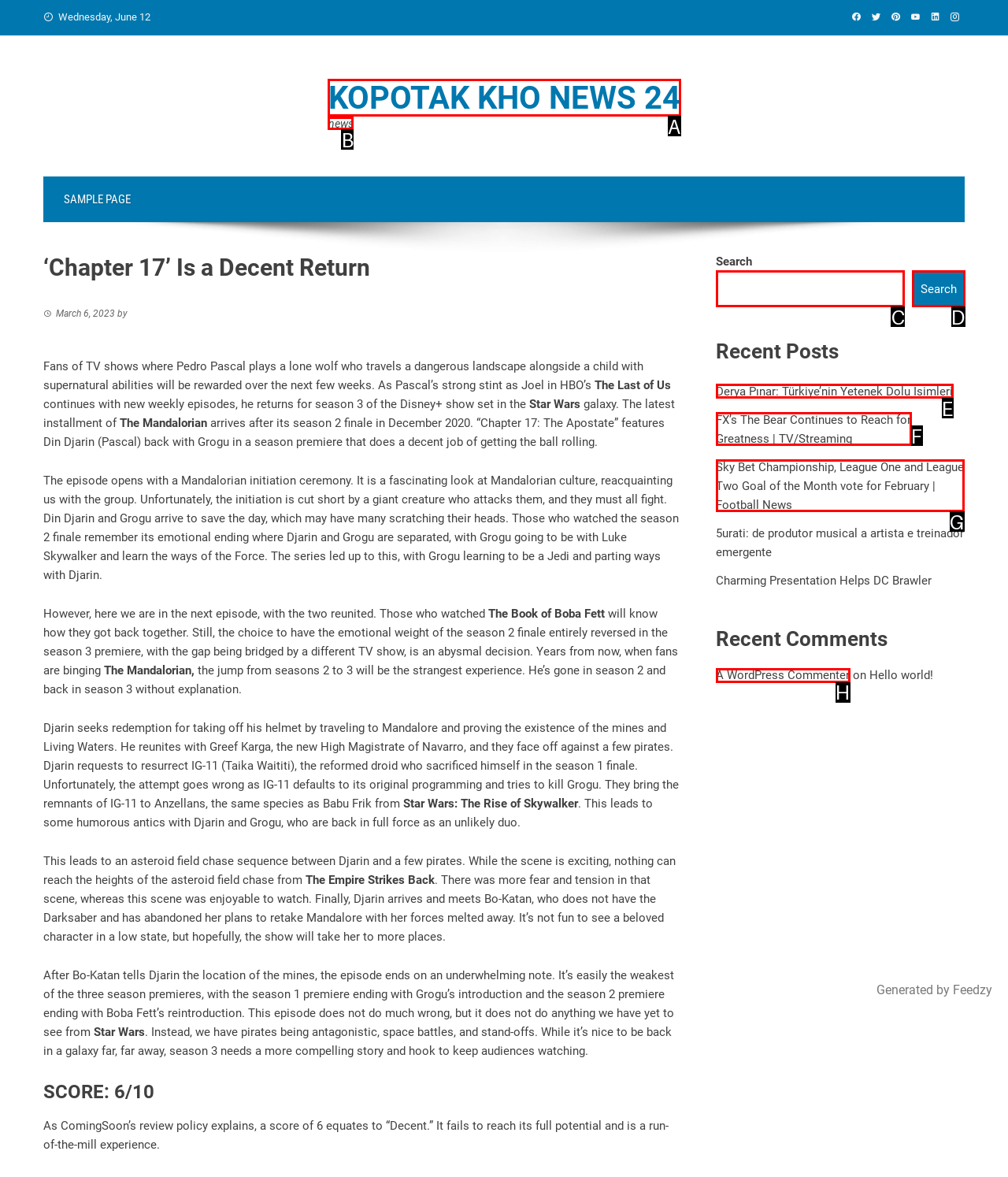Determine which UI element you should click to perform the task: Click on the link 'KOPOTAK KHO NEWS 24'
Provide the letter of the correct option from the given choices directly.

A